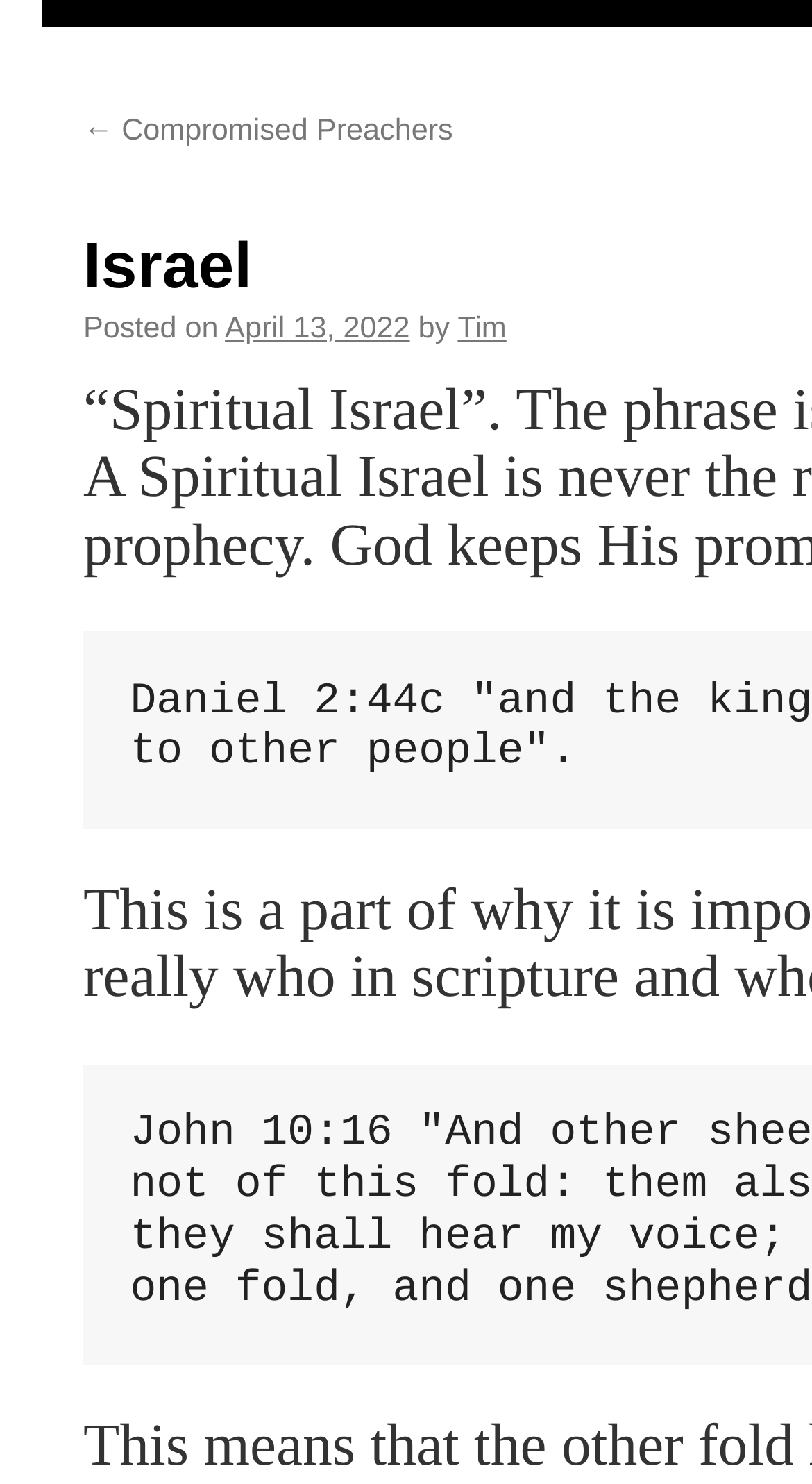Return the bounding box coordinates of the UI element that corresponds to this description: "Rules and Annual Report". The coordinates must be given as four float numbers in the range of 0 and 1, [left, top, right, bottom].

None